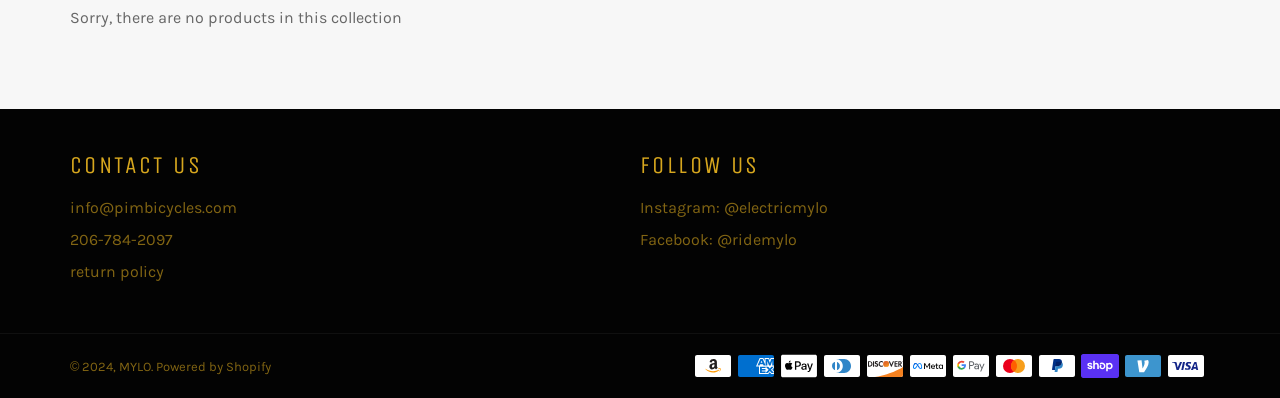Give a short answer using one word or phrase for the question:
What social media platforms are listed?

Instagram and Facebook